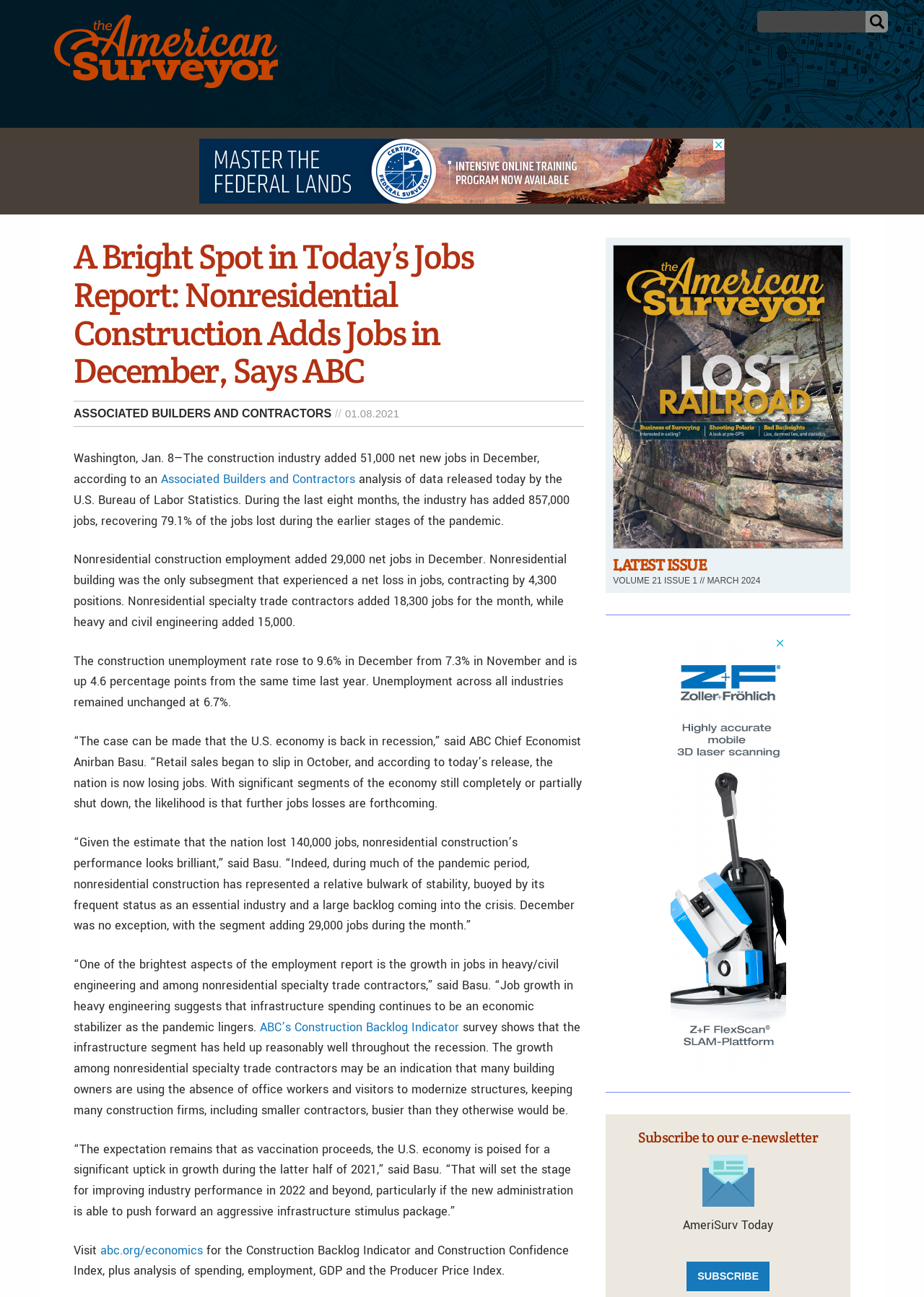Show the bounding box coordinates of the region that should be clicked to follow the instruction: "Subscribe to the e-newsletter."

[0.743, 0.973, 0.833, 0.996]